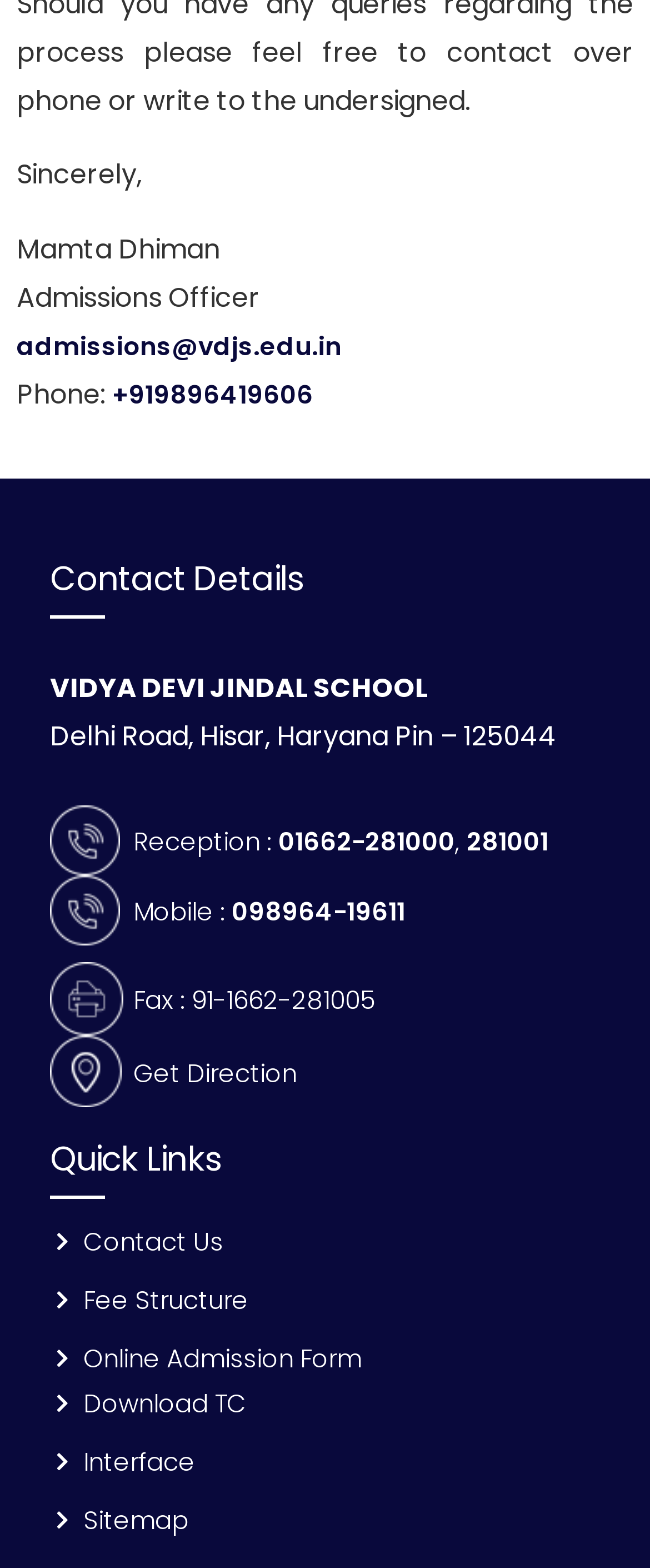What is the address of VIDYA DEVI JINDAL SCHOOL? Using the information from the screenshot, answer with a single word or phrase.

Delhi Road, Hisar, Haryana Pin – 125044